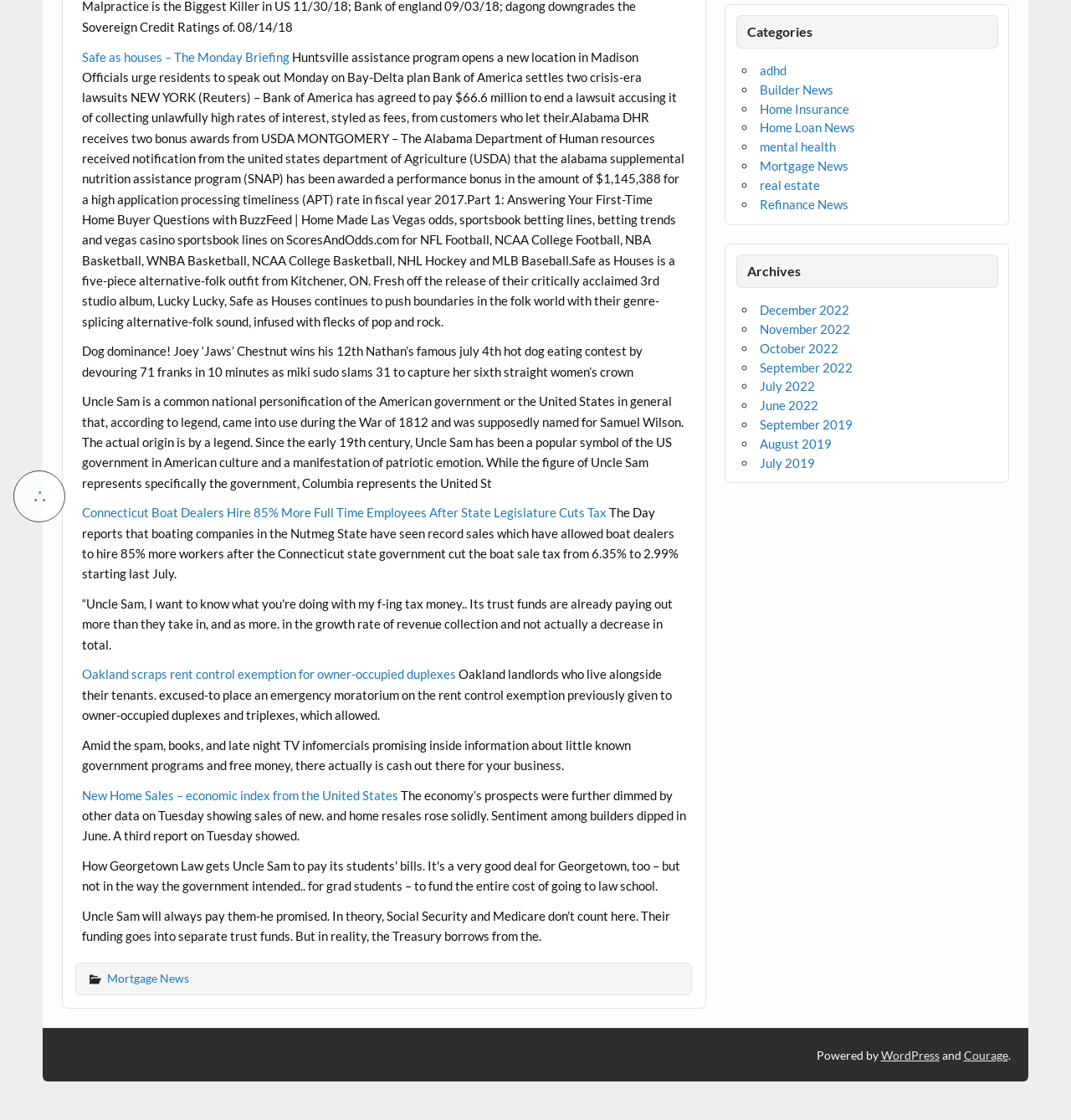Provide the bounding box coordinates of the HTML element described by the text: "July 2022". The coordinates should be in the format [left, top, right, bottom] with values between 0 and 1.

[0.71, 0.338, 0.761, 0.352]